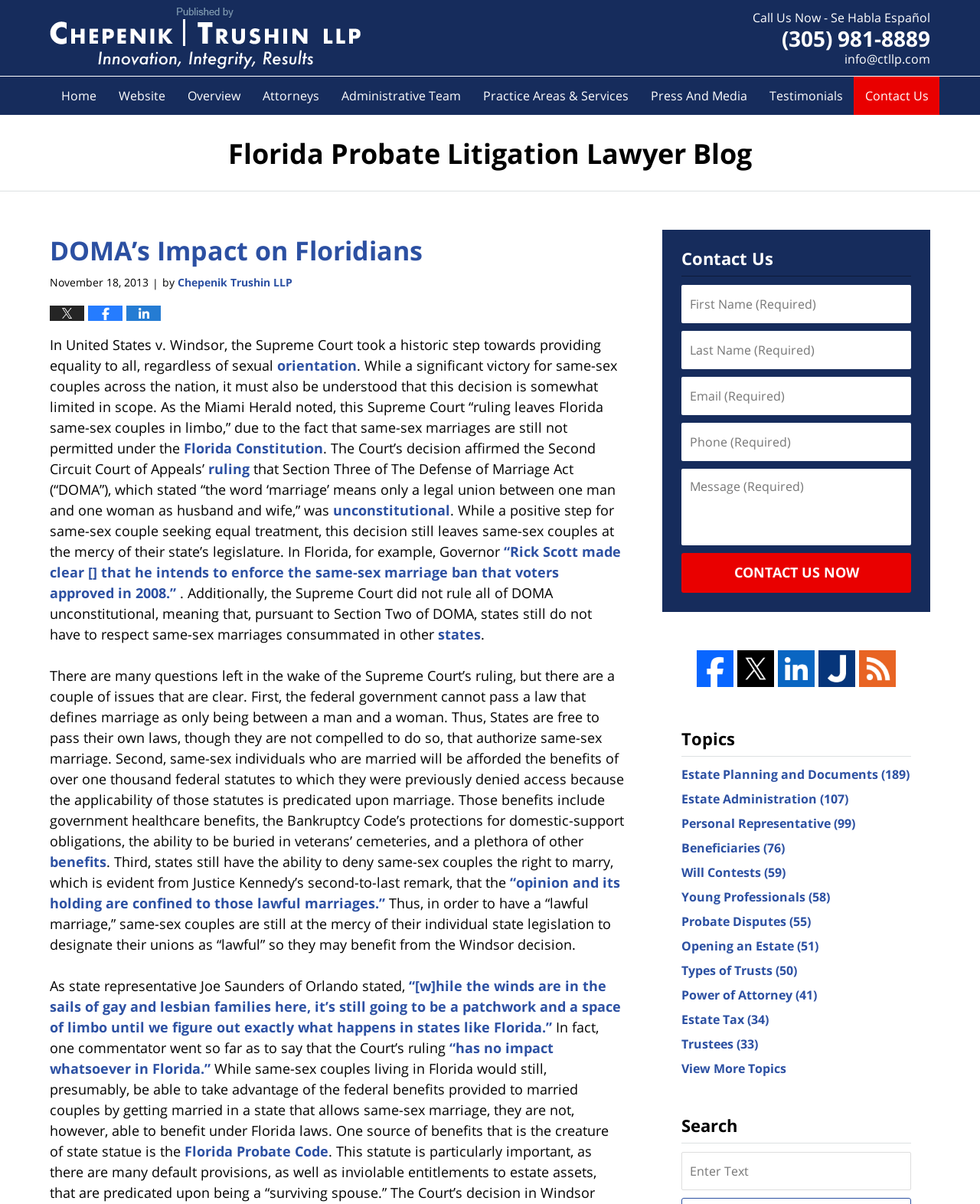Can you specify the bounding box coordinates of the area that needs to be clicked to fulfill the following instruction: "Click the 'Contact Us' button"?

[0.695, 0.459, 0.93, 0.492]